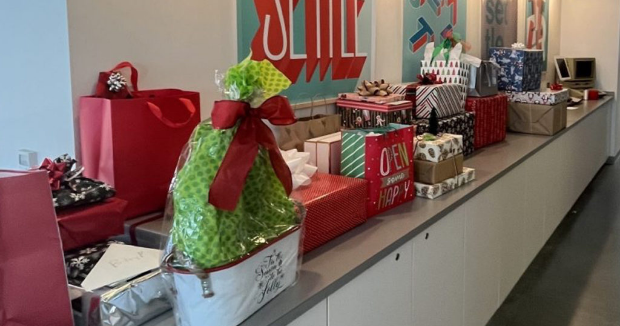Provide a one-word or short-phrase response to the question:
What is the purpose of the gathering depicted in the image?

Commemorating achievements